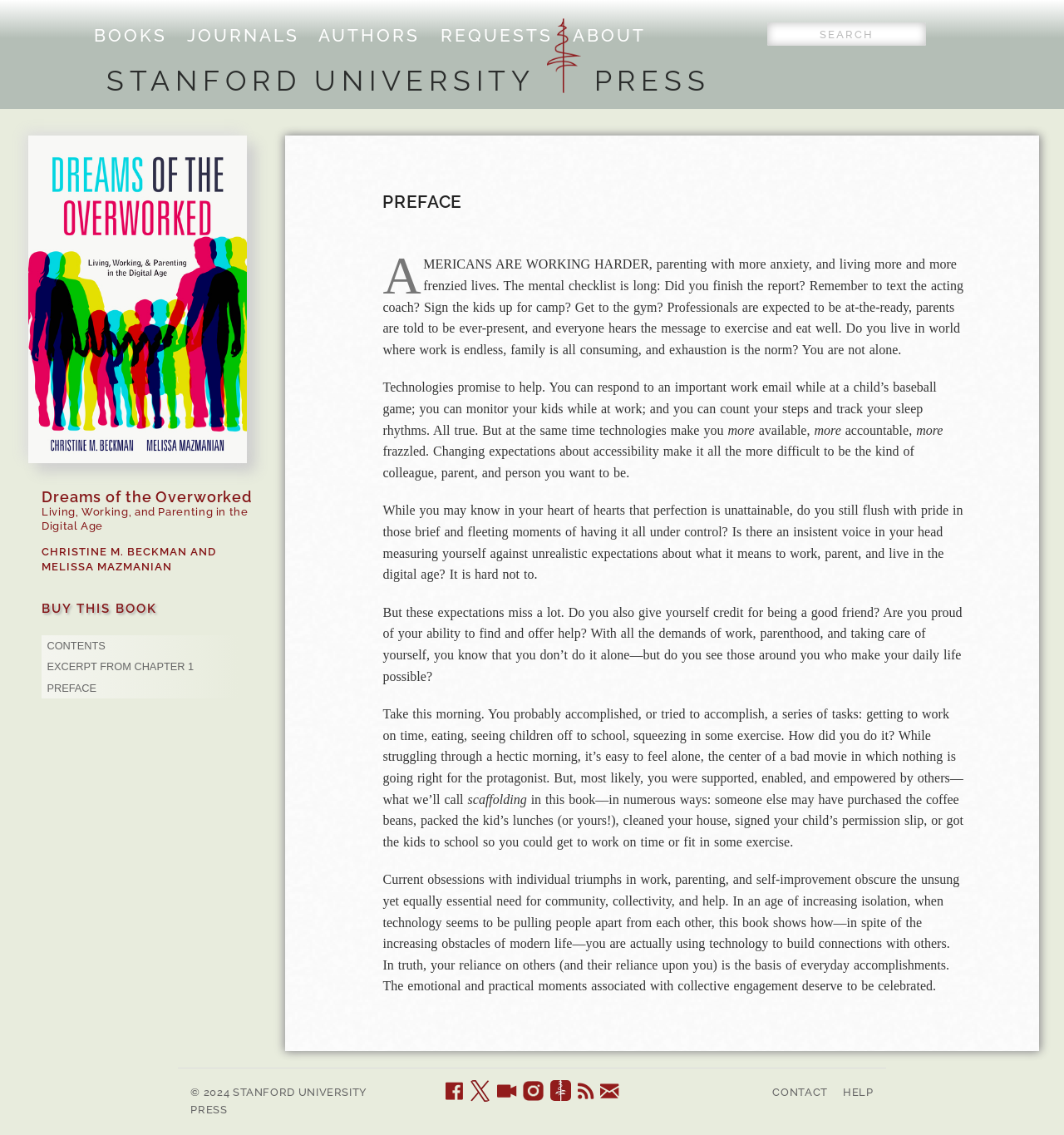Illustrate the webpage thoroughly, mentioning all important details.

This webpage is about a book titled "Dreams of the Overworked: Living, Working, and Parenting in the Digital Age" by Christine M. Beckman and Melissa Mazmanian. At the top, there are six links: "BOOKS", "JOURNALS", "AUTHORS", "REQUESTS", "ABOUT", and "STANFORD UNIVERSITY PRESS", which are evenly spaced and aligned horizontally. To the right of these links, there is a search box labeled "SEARCH".

Below the top navigation, there is a large section dedicated to the book. The book title and authors are displayed prominently, followed by a brief excerpt from the book. The excerpt is divided into several paragraphs, which discuss the challenges of modern life, the role of technology, and the importance of community and collective support.

To the left of the excerpt, there are several links, including "BUY THIS BOOK", "CONTENTS", "EXCERPT FROM CHAPTER 1", and "PREFACE". Above the excerpt, there is a heading that reads "PREFACE".

At the bottom of the page, there is a horizontal separator line, followed by a copyright notice and several social media links, including links to Stanford University Press's profiles on X, Instagram, and other platforms. There are also links to the SUP Blog and a contact page.